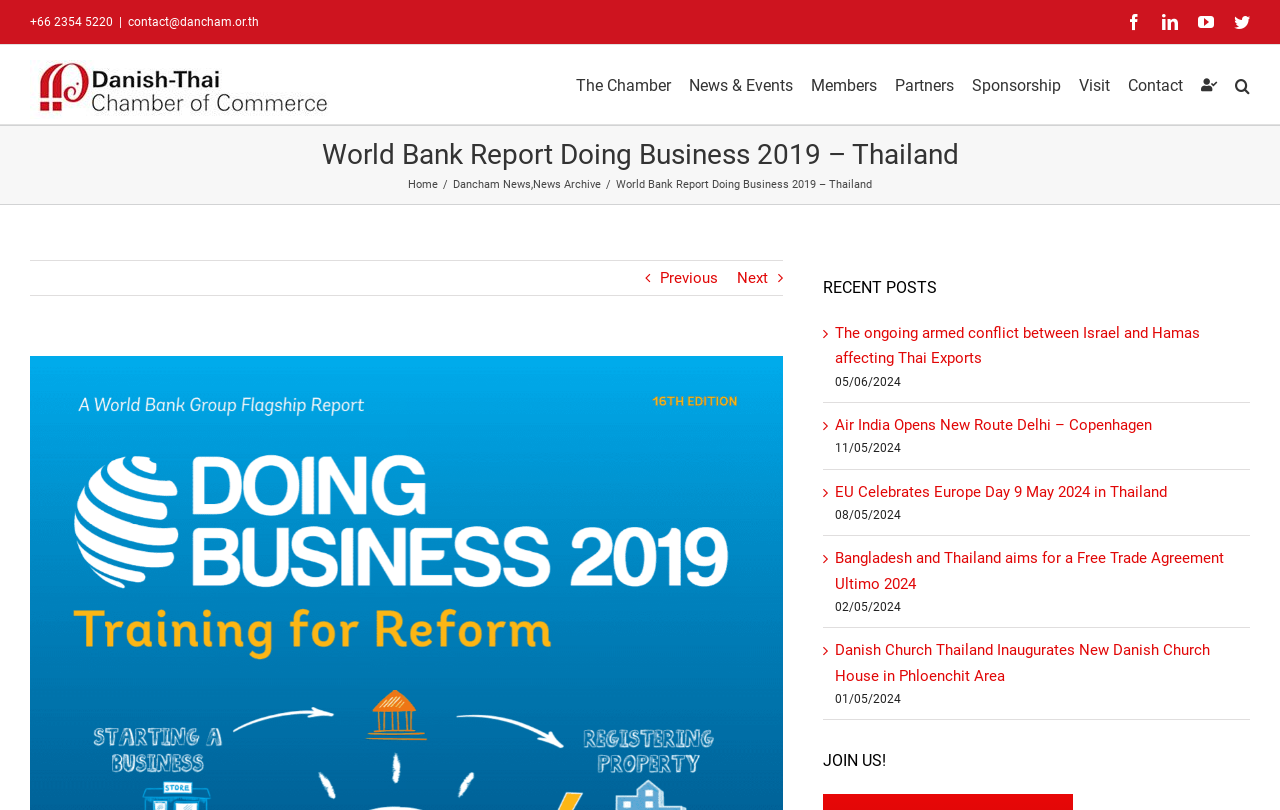Find the bounding box of the element with the following description: "Previous". The coordinates must be four float numbers between 0 and 1, formatted as [left, top, right, bottom].

[0.516, 0.322, 0.561, 0.364]